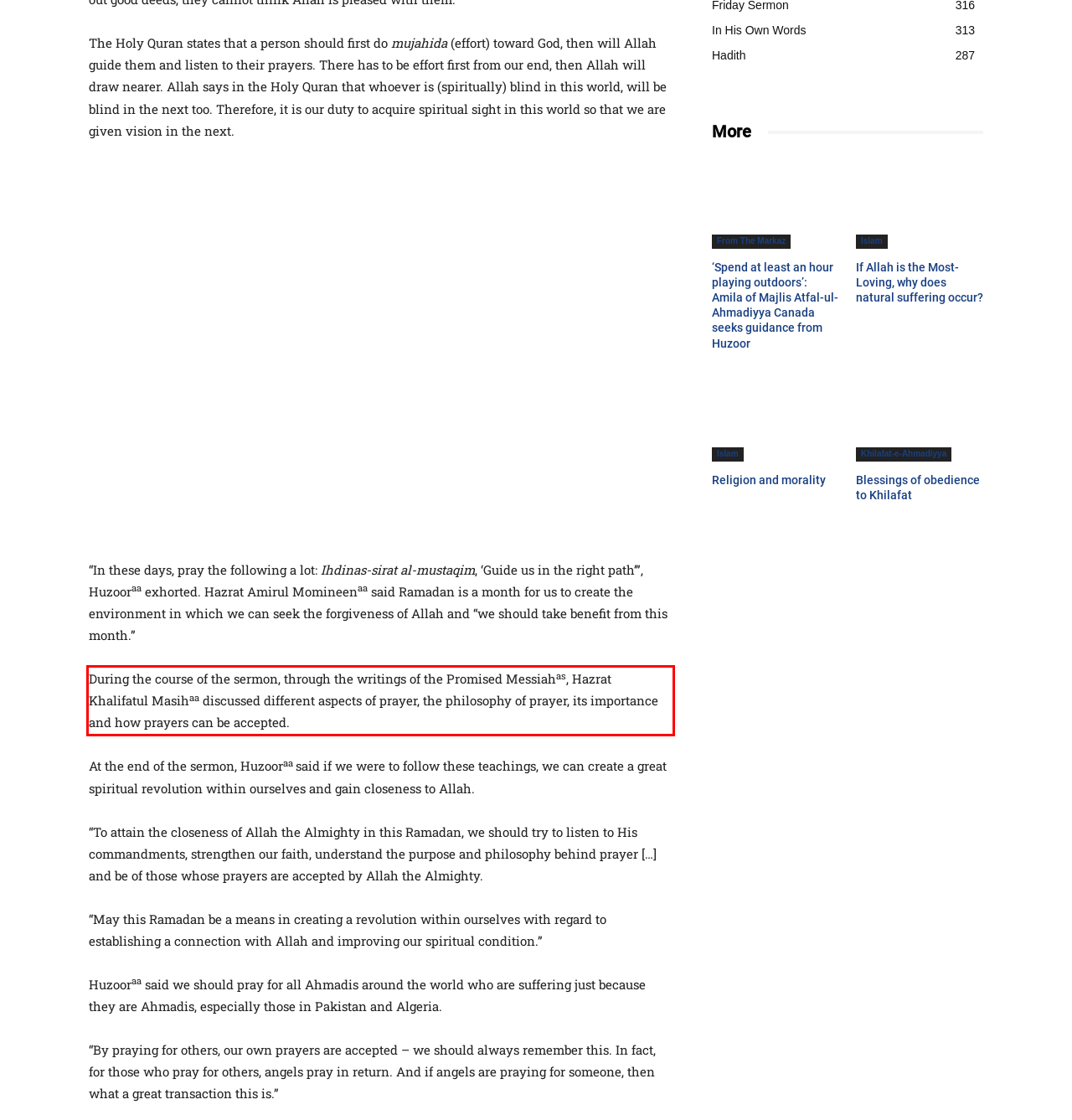Examine the webpage screenshot, find the red bounding box, and extract the text content within this marked area.

During the course of the sermon, through the writings of the Promised Messiahas, Hazrat Khalifatul Masihaa discussed different aspects of prayer, the philosophy of prayer, its importance and how prayers can be accepted.